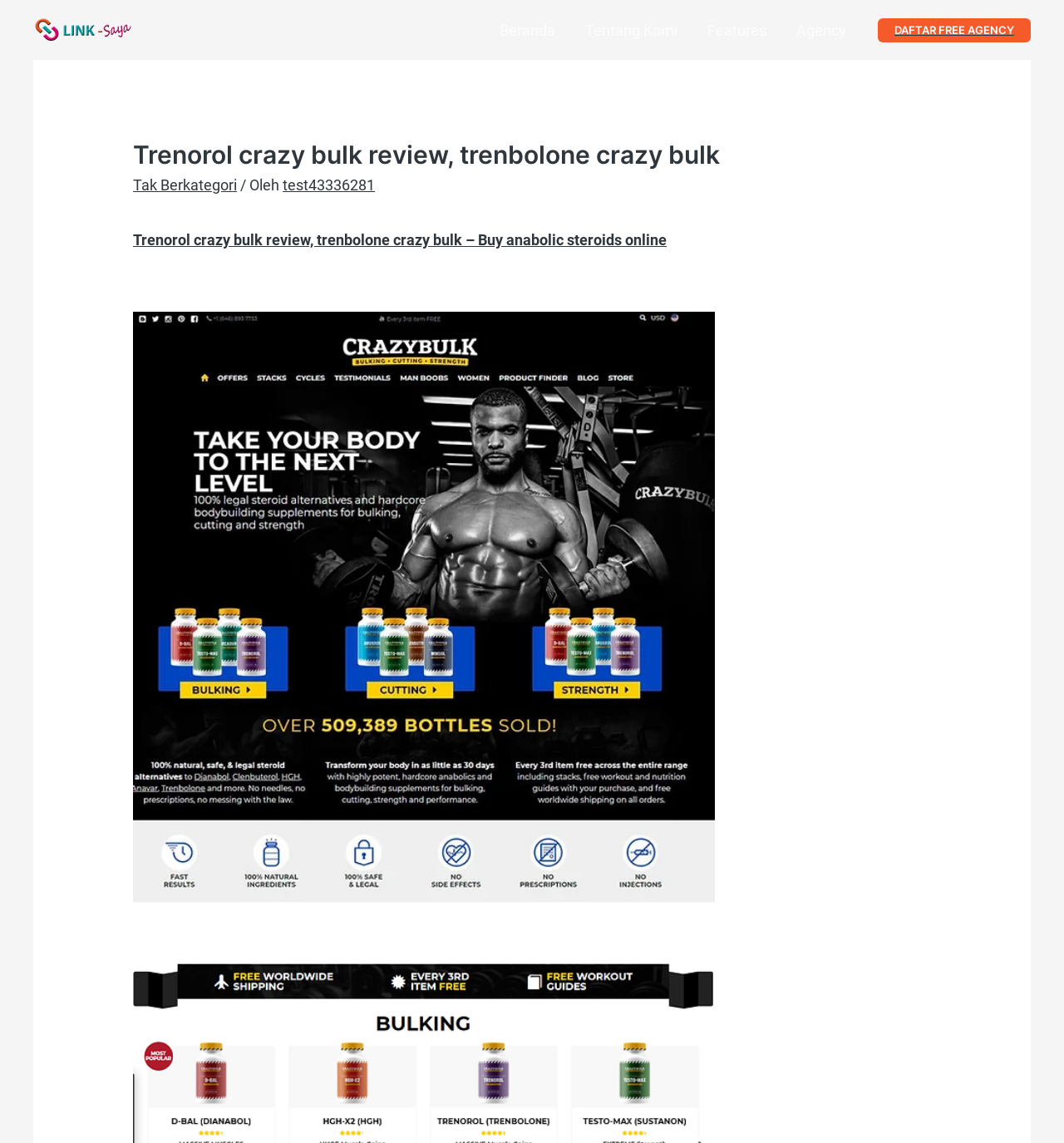Please give a succinct answer using a single word or phrase:
What is the purpose of the 'Tak Berkategori' link?

Unknown